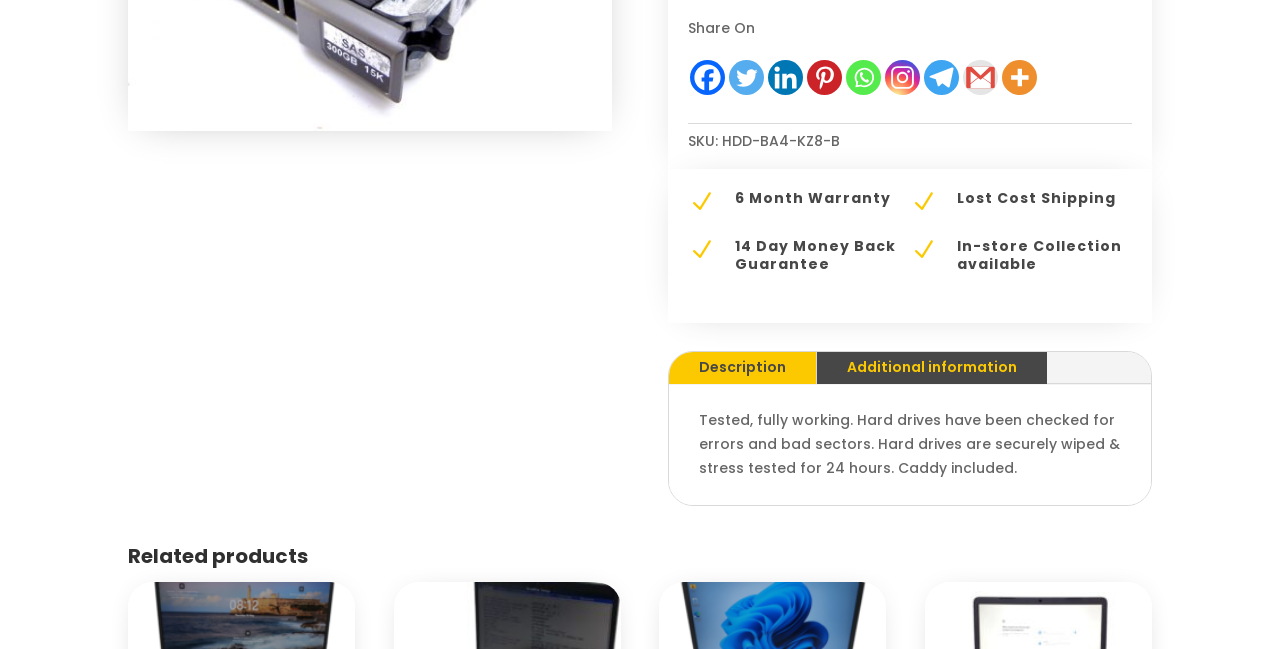Determine the bounding box for the described HTML element: "aria-label="Telegram" title="Telegram"". Ensure the coordinates are four float numbers between 0 and 1 in the format [left, top, right, bottom].

[0.722, 0.092, 0.749, 0.146]